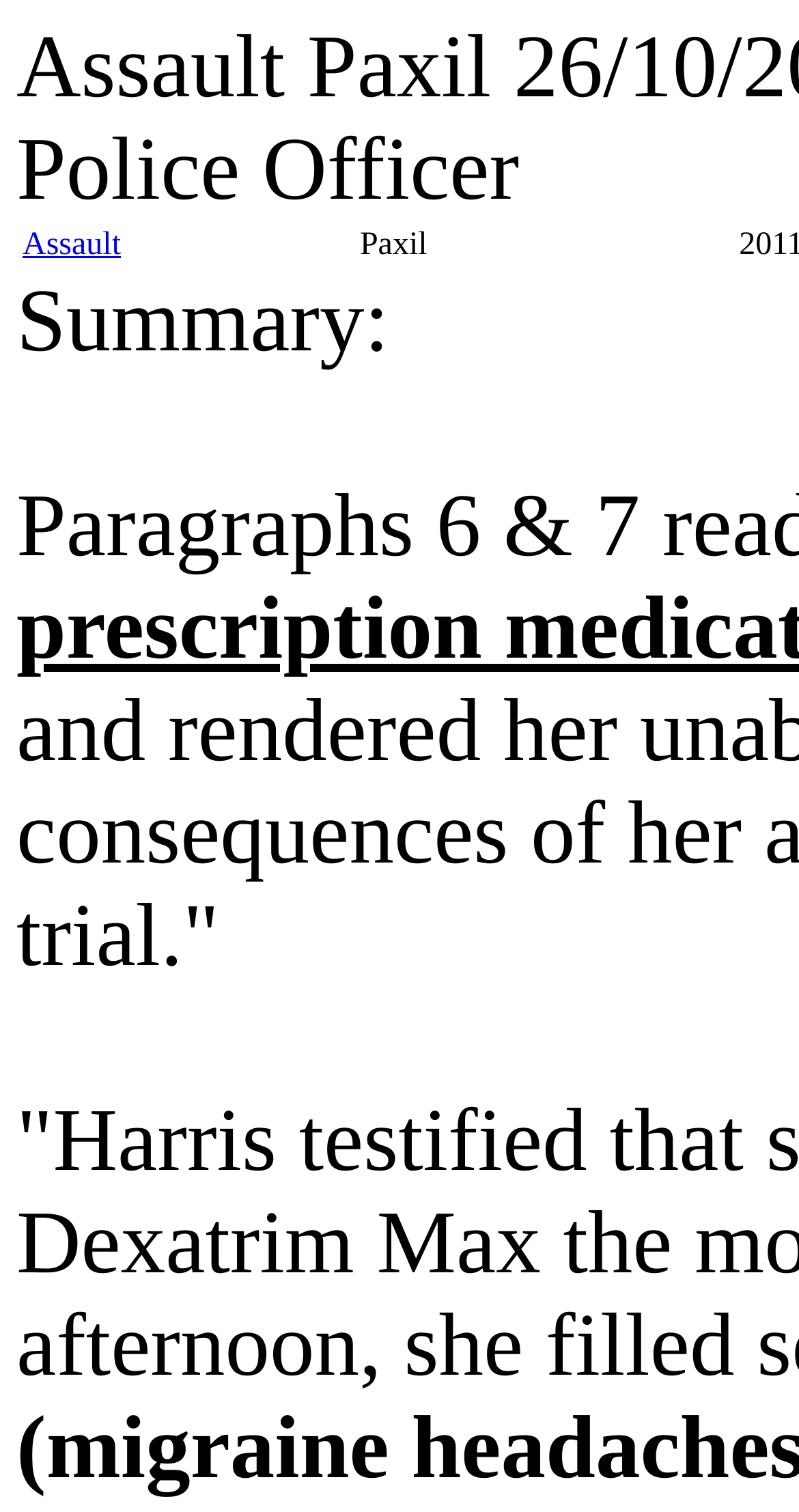Locate the bounding box of the UI element based on this description: "Assault". Provide four float numbers between 0 and 1 as [left, top, right, bottom].

[0.028, 0.15, 0.151, 0.173]